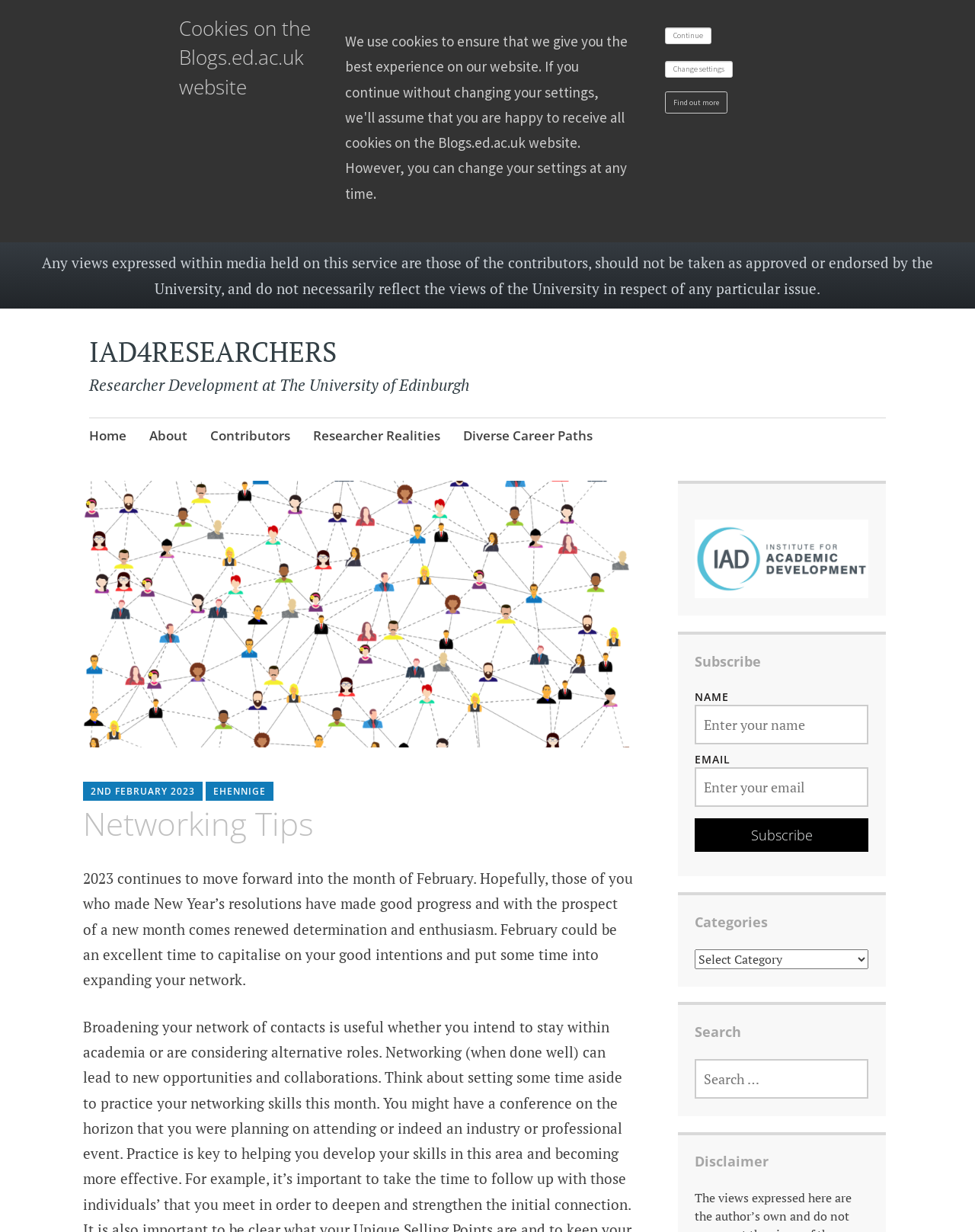Describe all the key features of the webpage in detail.

This webpage is about networking tips for researchers, specifically from the University of Edinburgh. At the top, there is a notification about cookies on the website, with options to continue, change settings, or find out more. Below this, there is a disclaimer stating that views expressed on the website are those of the contributors and not necessarily endorsed by the university.

The main content of the webpage is divided into sections. On the left side, there are links to navigate to different parts of the website, including the home page, about page, contributors, researcher realities, and diverse career paths. 

On the right side, there is a section with a heading "Networking Tips" and a figure below it. The main article starts with a paragraph discussing the importance of expanding one's network in February, followed by a call to action to capitalize on good intentions.

Below the article, there is a section to subscribe to the website, where users can enter their name and email address. There are also sections for categories and search, where users can filter content by categories or search for specific keywords.

At the very bottom of the webpage, there is a disclaimer section. Throughout the webpage, there are several headings, links, and buttons that provide navigation and functionality.